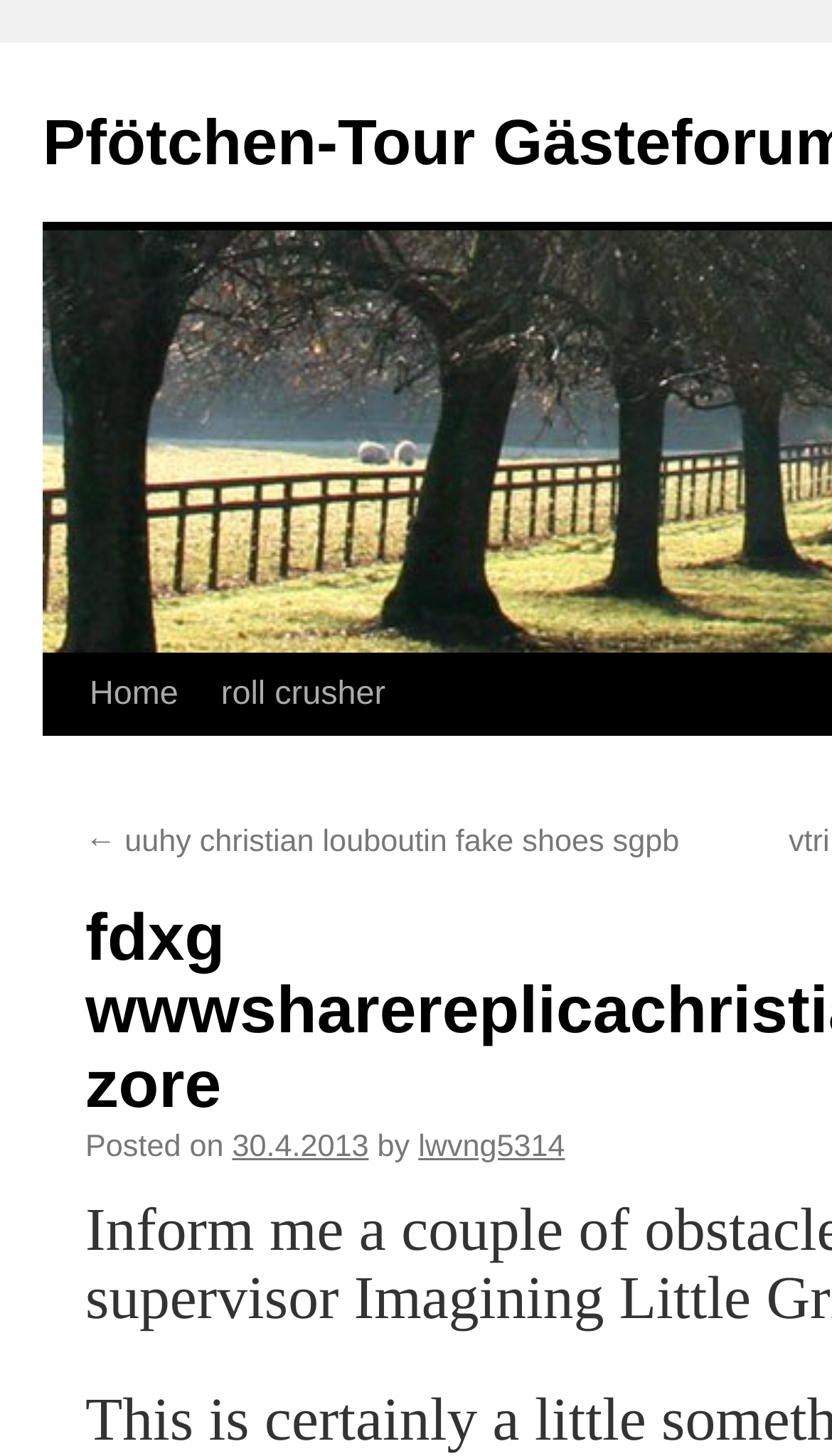Provide a thorough summary of the webpage.

The webpage appears to be a forum or discussion board, specifically the guest forum for "Pfötchen-Tour". At the top-left corner, there is a link to "Skip to content", followed by a navigation menu with links to "Home" and "roll crusher". 

Below the navigation menu, there is a post or article with a link to a previous page, indicated by "← uuhy christian louboutin fake shoes sgpb". The post is dated "30.4.2013" and is attributed to a user named "lwvng5314". The post's content is not explicitly described, but it may relate to Christian Louboutin fake shoes based on the link.